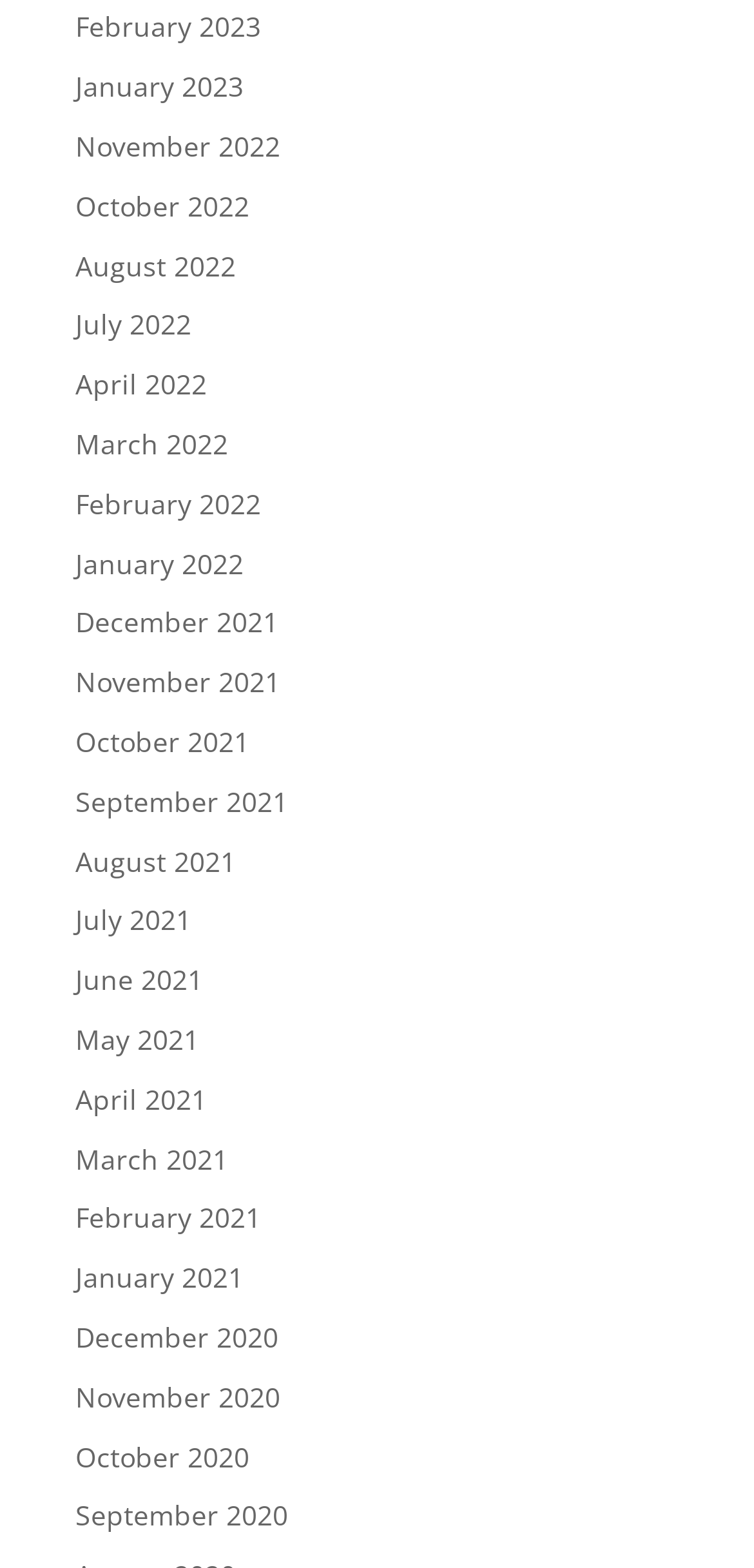Please identify the bounding box coordinates of where to click in order to follow the instruction: "access December 2020".

[0.1, 0.841, 0.369, 0.864]